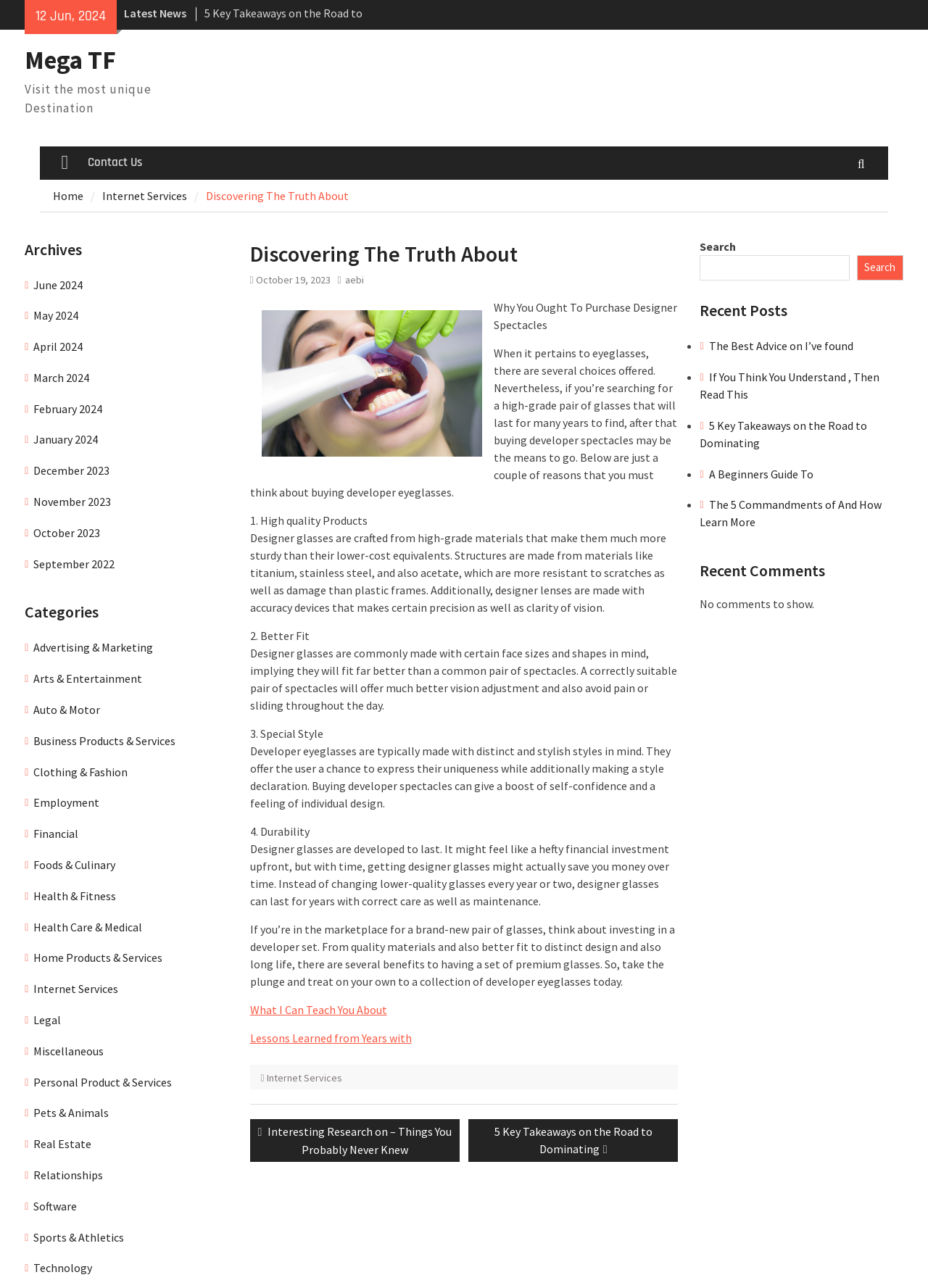Describe every aspect of the webpage in a detailed manner.

The webpage is titled "Discovering The Truth About – Mega TF" and has a date "12 Jun, 2024" displayed at the top. Below the title, there is a section labeled "Latest News" with three links: "The Best Advice on I’ve found", "If You Think You Understand, Then Read This", and "Mega TF". 

To the left of the "Latest News" section, there is a navigation menu with links to "Home", "Internet Services", and "Contact Us". Below the navigation menu, there is a breadcrumbs section with links to "Home", "Internet Services", and "Discovering The Truth About".

The main content of the webpage is an article with a heading "Discovering The Truth About" and a subheading "Why You Ought To Purchase Designer Spectacles". The article discusses the benefits of buying designer glasses, including high-quality materials, better fit, unique style, and durability. The article is accompanied by an image.

Below the article, there are links to related posts, including "What I Can Teach You About" and "Lessons Learned from Years with". 

To the right of the main content, there is a complementary section with a search bar, a list of recent posts, and a list of recent comments. The recent posts list includes links to five articles, and the recent comments section indicates that there are no comments to show.

At the bottom of the webpage, there are sections for archives, categories, and a footer with links to "Internet Services". The archives section lists links to months from June 2024 to September 2022, and the categories section lists links to various topics such as "Advertising & Marketing", "Arts & Entertainment", and "Health & Fitness".